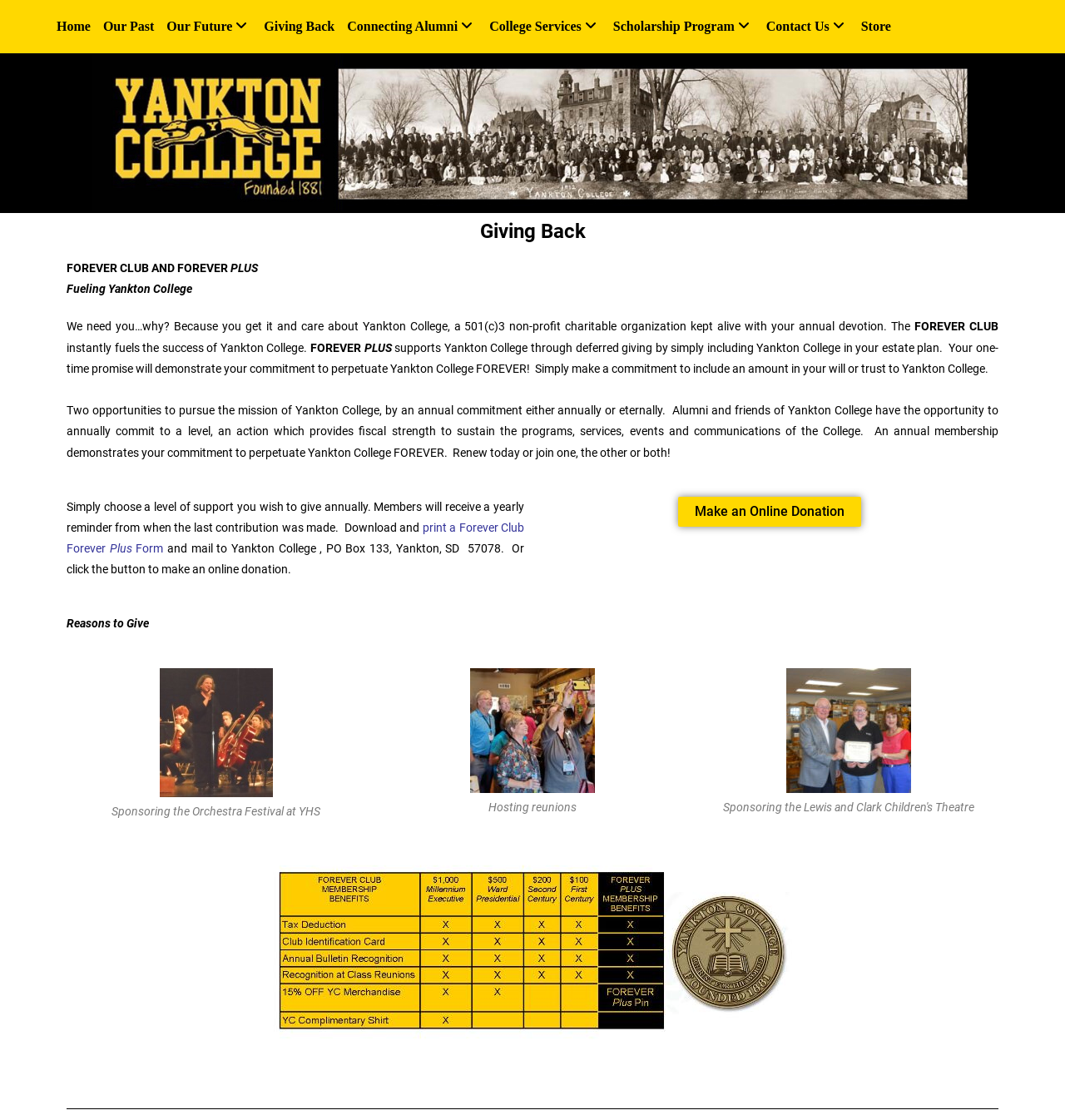Please predict the bounding box coordinates (top-left x, top-left y, bottom-right x, bottom-right y) for the UI element in the screenshot that fits the description: Make an Online Donation

[0.637, 0.443, 0.809, 0.47]